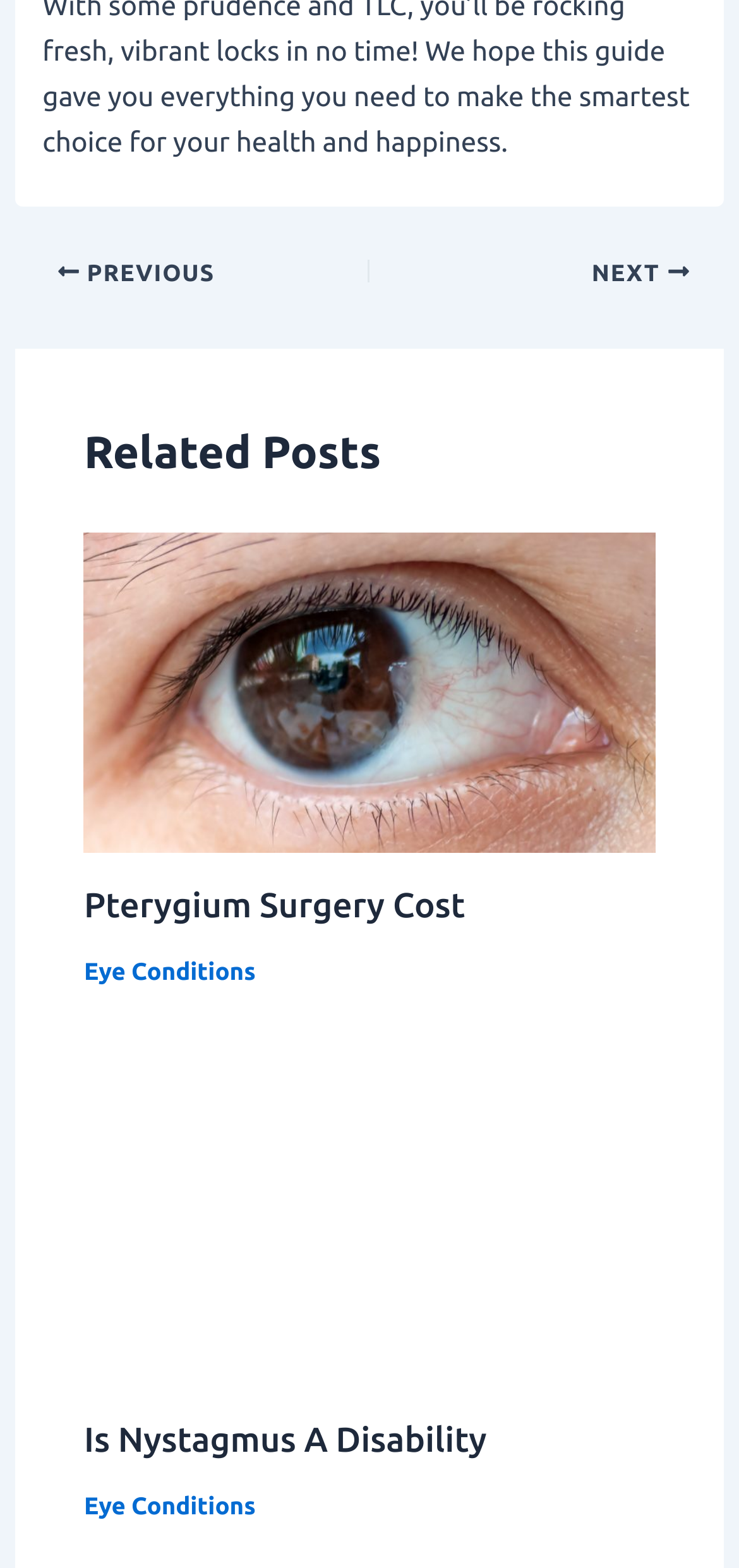Please locate the bounding box coordinates of the element that should be clicked to complete the given instruction: "read about Nystagmus A Disability".

[0.114, 0.771, 0.886, 0.791]